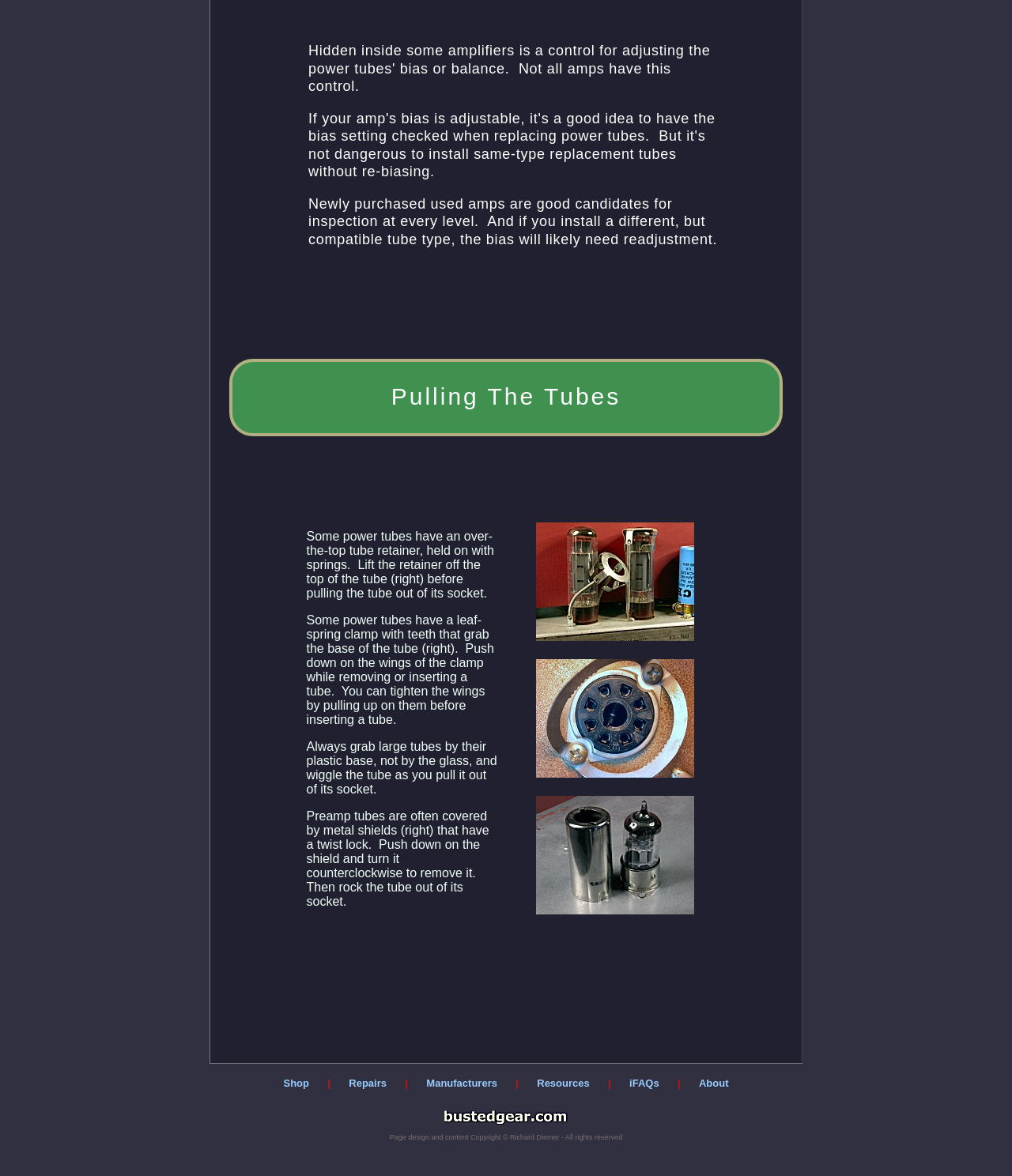Answer the question below with a single word or a brief phrase: 
What is the purpose of the leaf-spring clamp?

To grab the base of the tube